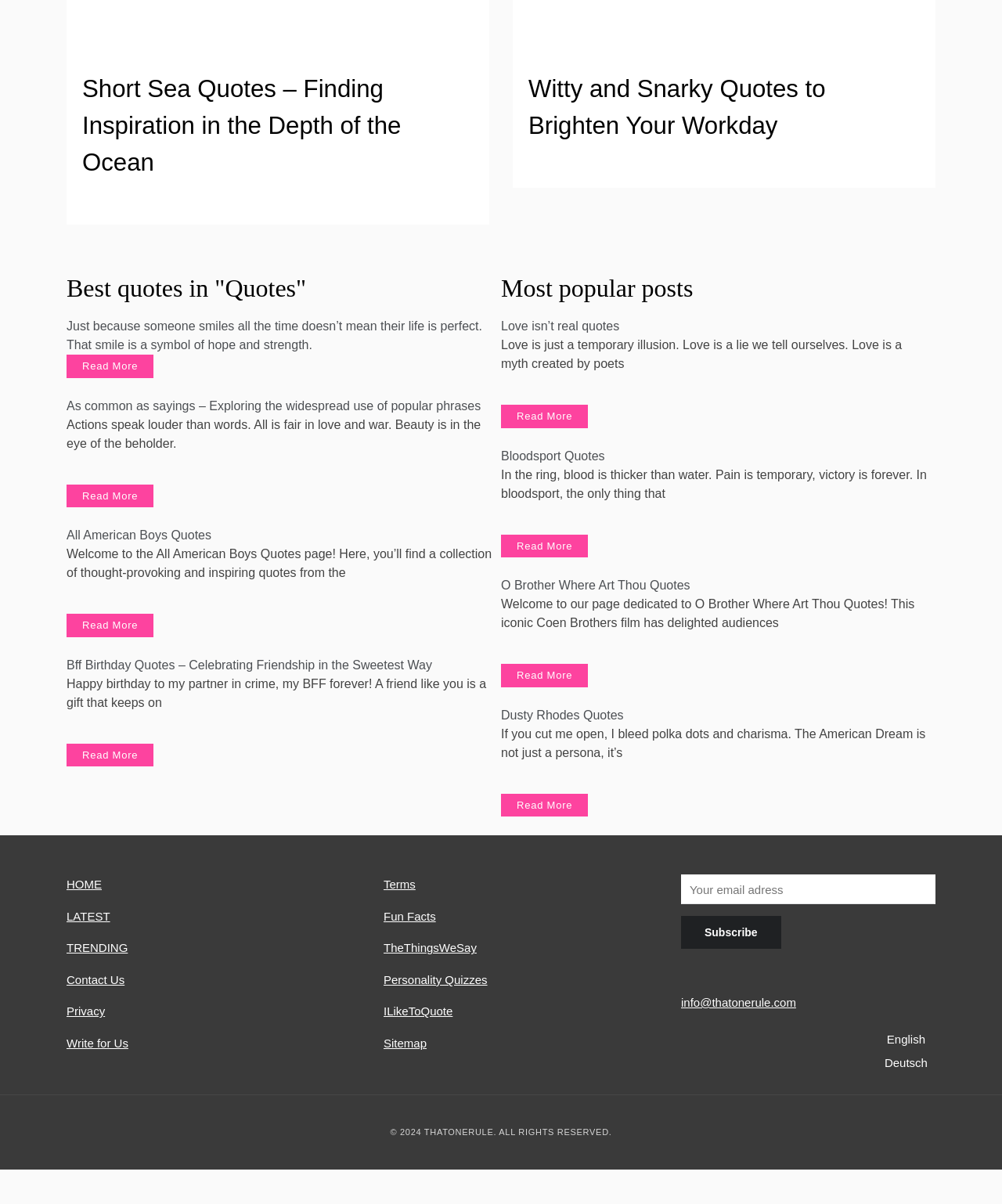Could you find the bounding box coordinates of the clickable area to complete this instruction: "Click on the 'Short Sea Quotes – Finding Inspiration in the Depth of the Ocean' link"?

[0.082, 0.063, 0.4, 0.146]